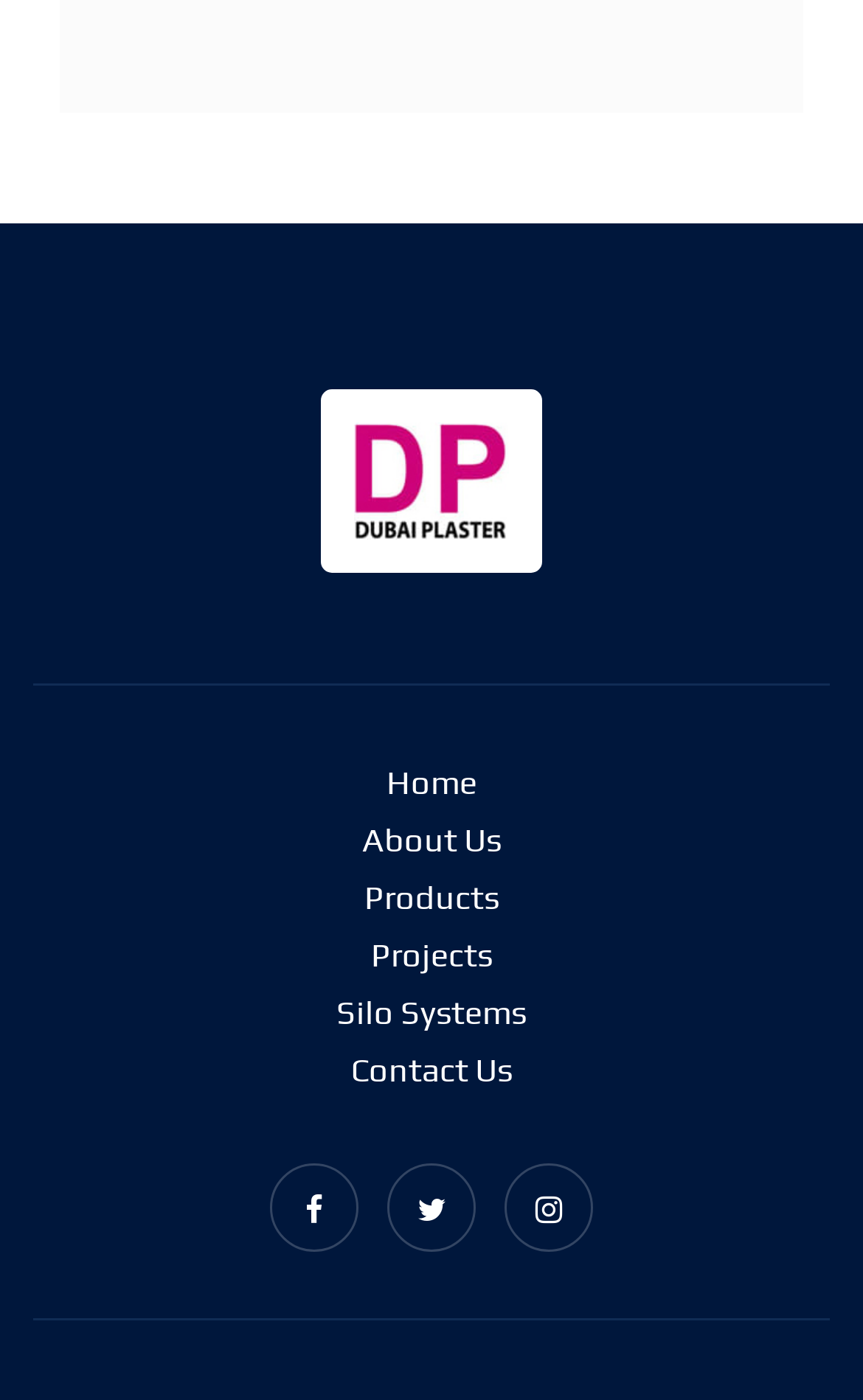Answer the question in one word or a short phrase:
What is the logo of the website?

logo